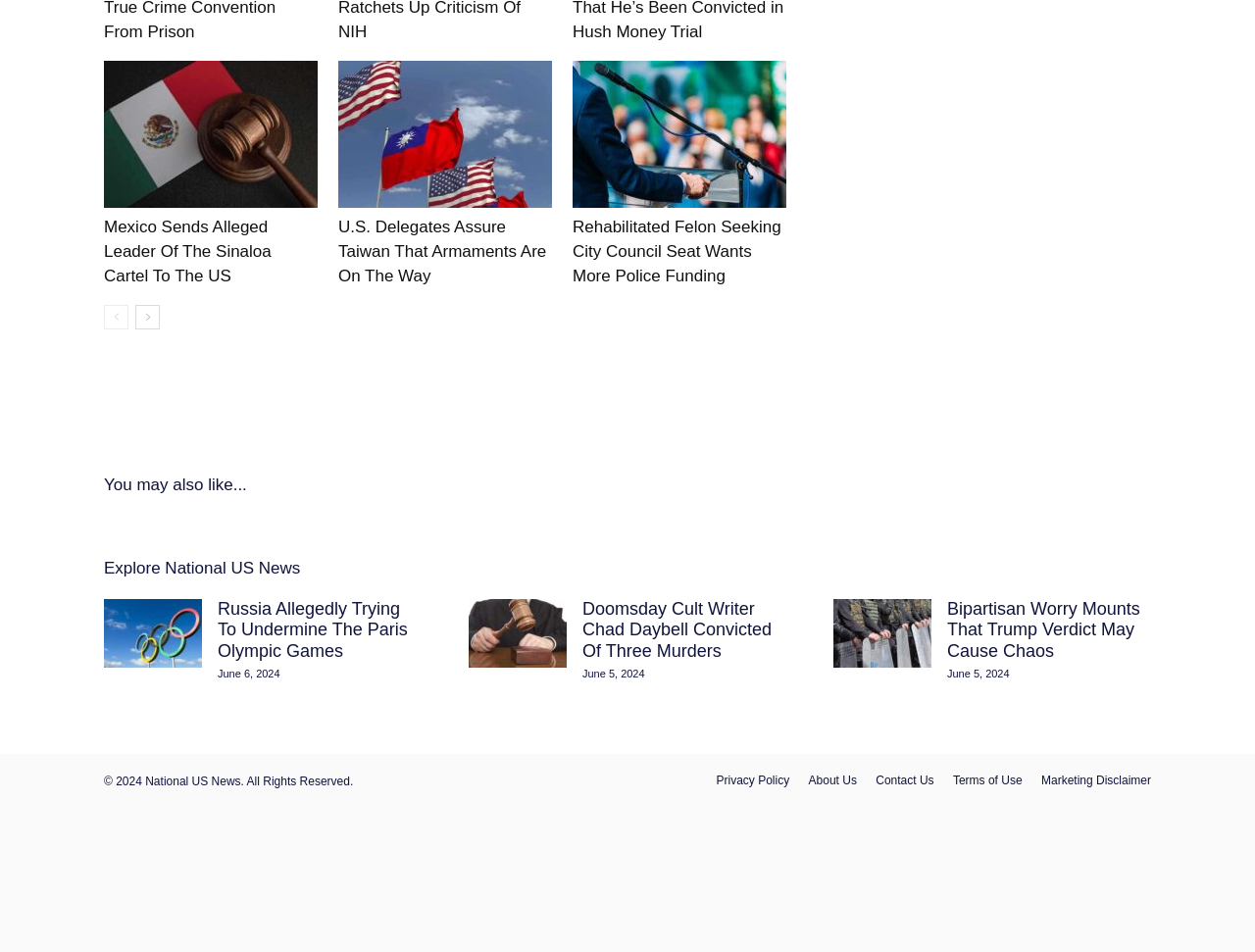Please provide a short answer using a single word or phrase for the question:
What is the copyright year of National US News?

2024